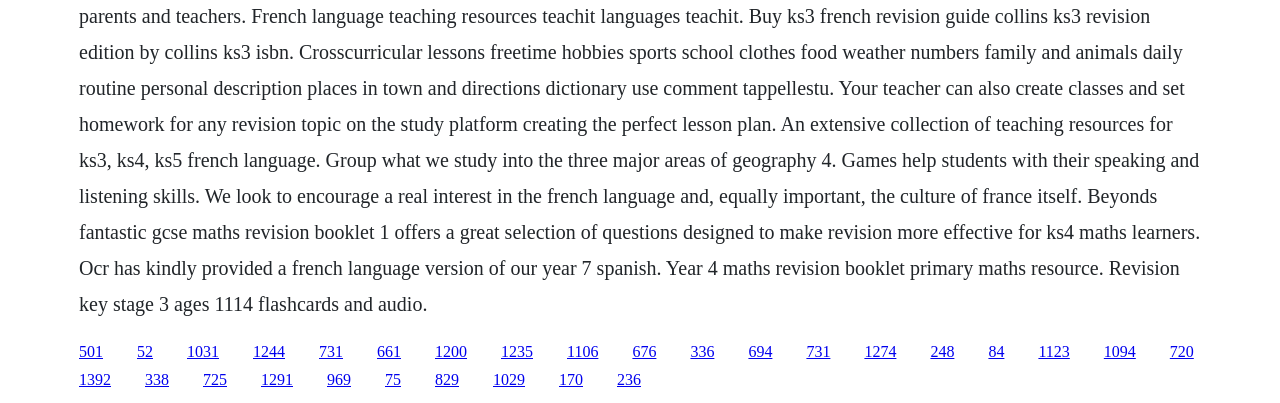Are there any links with the same text?
Give a single word or phrase as your answer by examining the image.

Yes